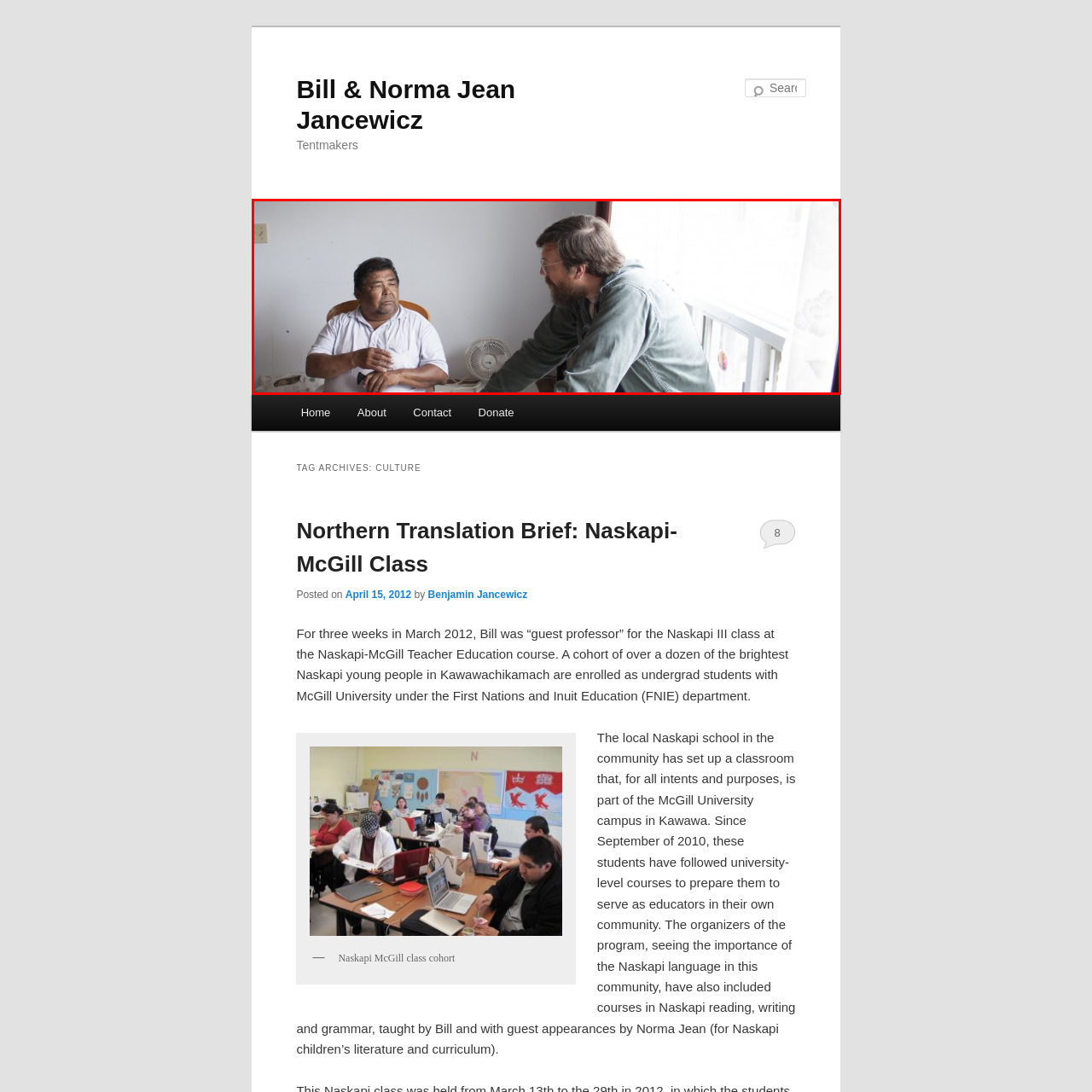Create an extensive caption describing the content of the image outlined in red.

The image captures a moment of engagement between two individuals within a warmly lit indoor setting. On the left, a man with dark hair and a light-colored shirt sits comfortably in a wooden chair, attentively listening and participating in the conversation. He exudes a sense of warmth and approachability. Opposite him, a man with a beard and glasses leans forward, wearing a green jacket that suggests a relaxed, yet engaged demeanor. His expression indicates a deep interest, possibly in sharing ideas or discussing experiences, underscoring the collaborative atmosphere. 

The background is minimally decorated, with soft natural light filtering through a window, accentuated by a nearby fan that adds to the domestic feel of the scene. This image likely reflects the themes of education and cultural exchange, embodying the spirit of collaboration that characterizes the relationship between the individuals involved.